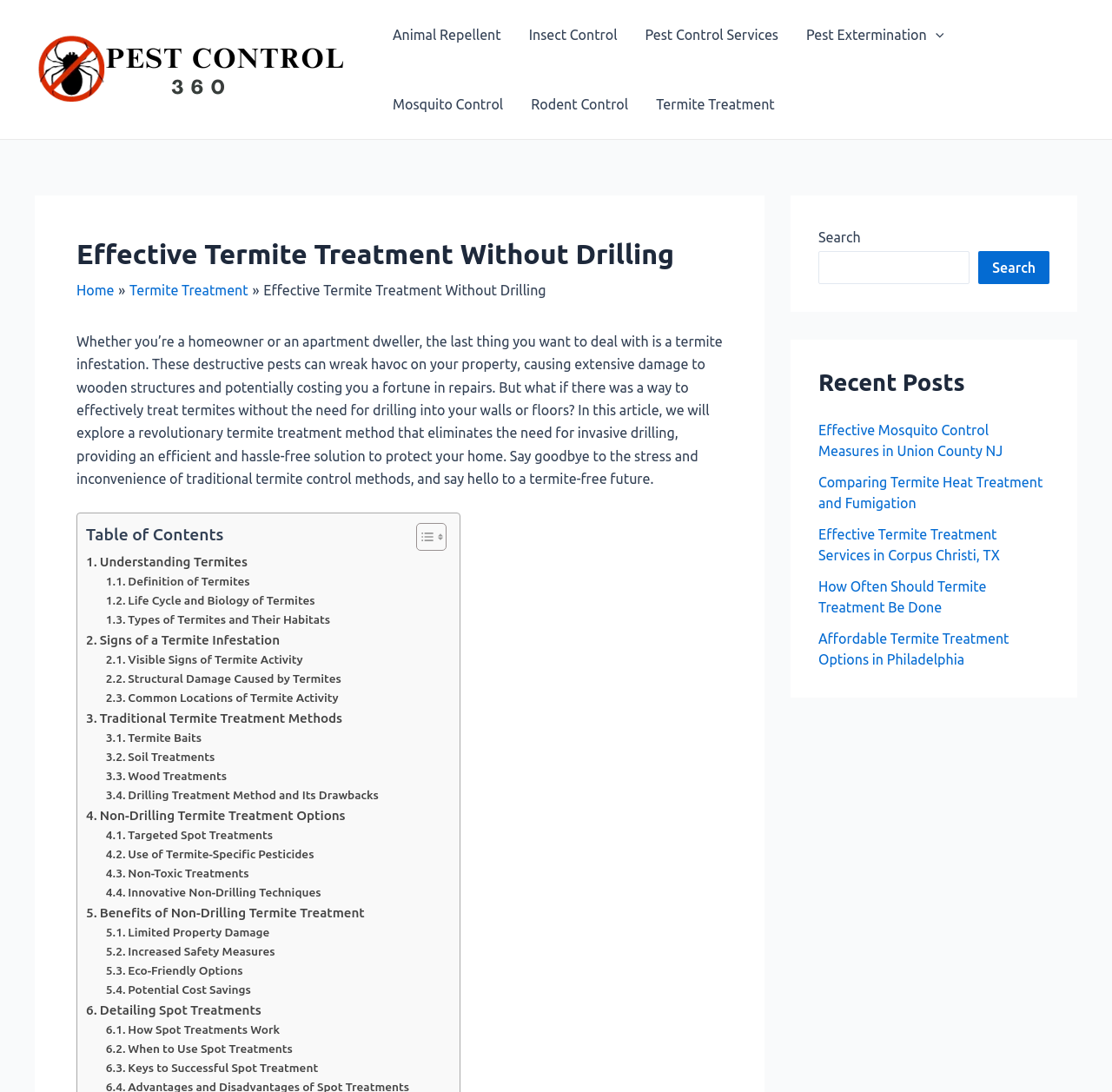What is the focus of the webpage's content?
Answer the question with a single word or phrase by looking at the picture.

Home protection